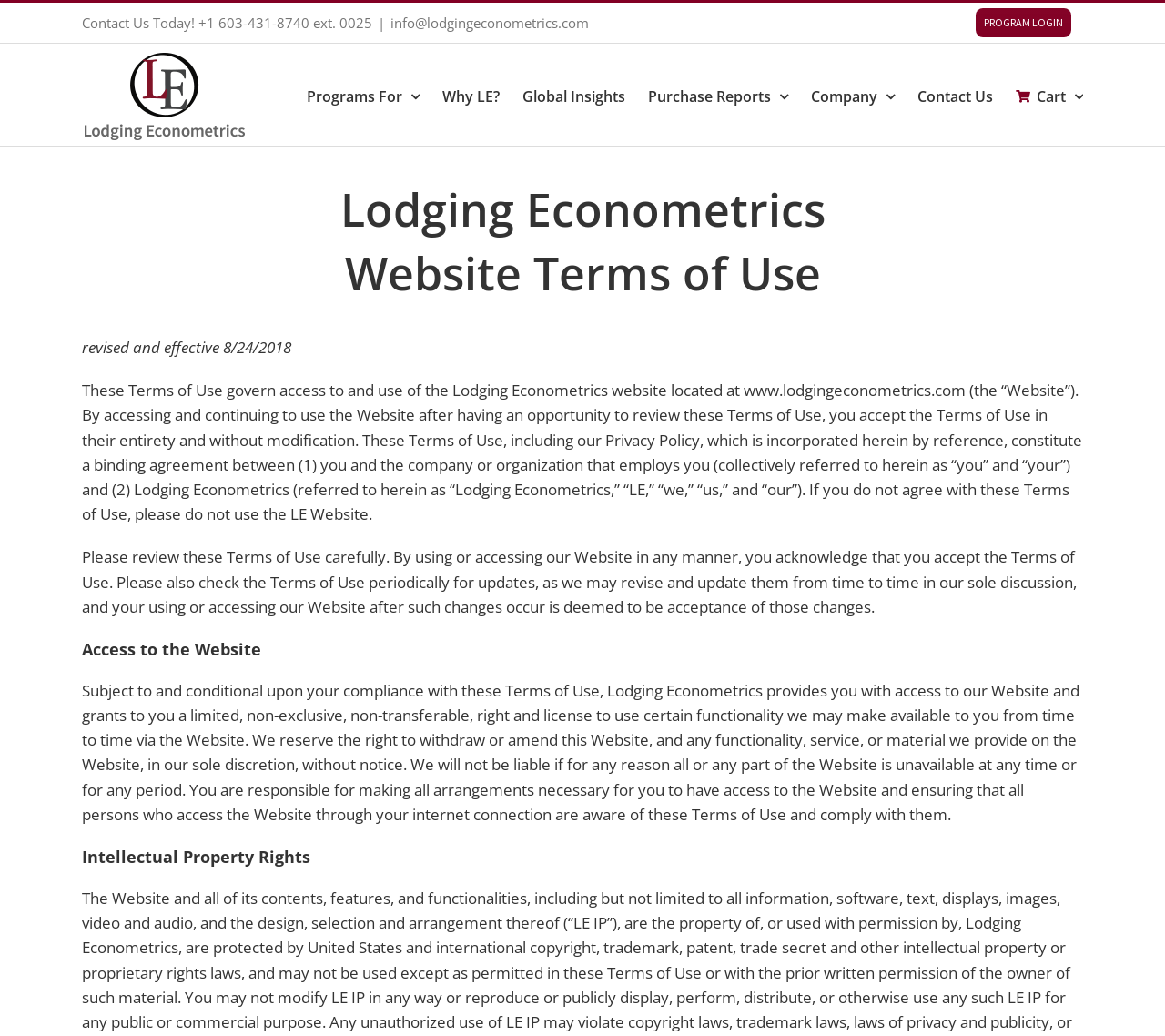What is the email address to contact Lodging Econometrics? Please answer the question using a single word or phrase based on the image.

info@lodgingeconometrics.com